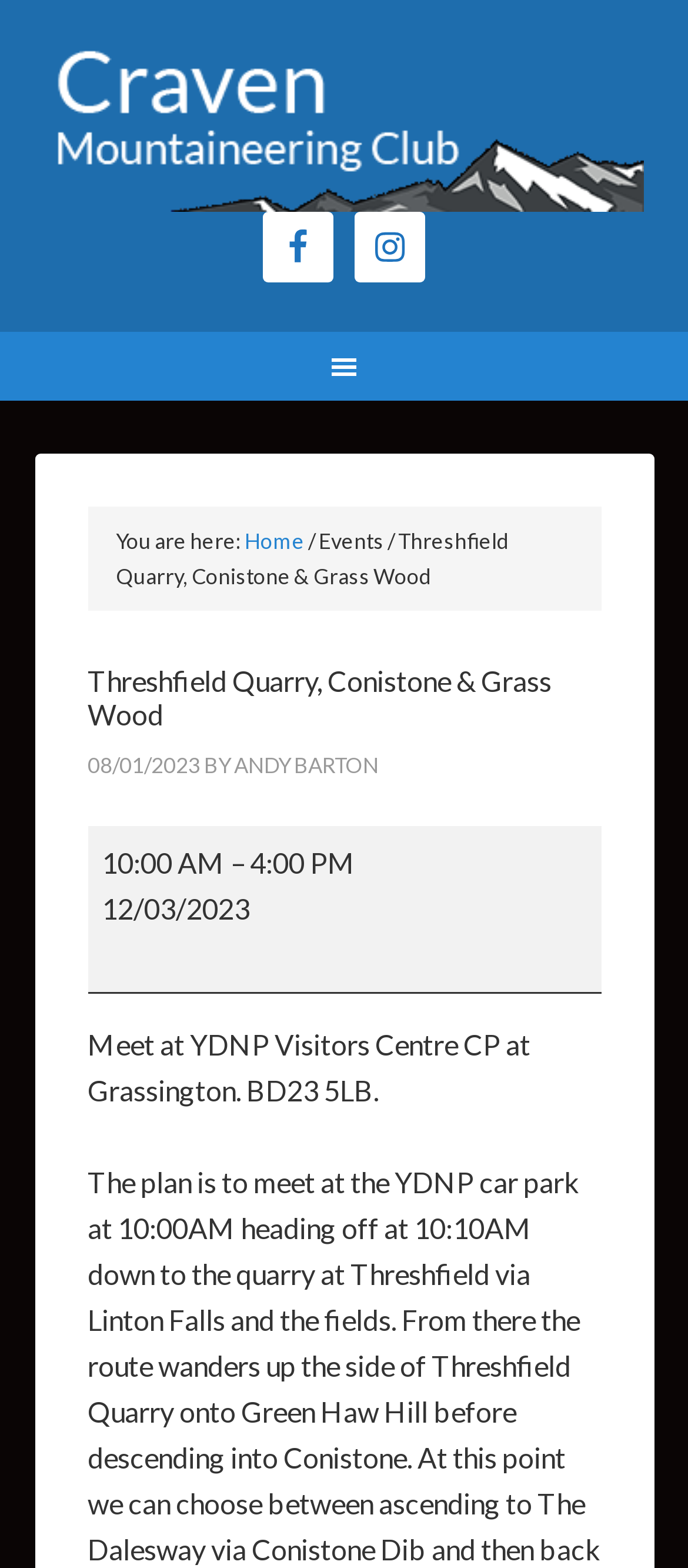Summarize the webpage comprehensively, mentioning all visible components.

The webpage is about an event, "Threshfield Quarry, Conistone & Grass Wood", organized by CMC. At the top, there is a navigation menu labeled "Main" that spans the entire width of the page. Below the navigation menu, there is a breadcrumb trail that shows the current page's location, with links to "Home" and "Events" separated by breadcrumb separators.

On the top-right corner, there are social media links to Facebook and Instagram, each accompanied by an image. The Facebook link is positioned to the left of the Instagram link.

The main content of the page is divided into sections. The first section has a heading that matches the page title, "Threshfield Quarry, Conistone & Grass Wood", followed by the date "08/01/2023" and the name "ANDY BARTON". Below this section, there is a description of the event, which includes the date "12/03/2023", start and end times ("10:00 AM" and "4:00 PM"), and a meeting location ("YDNP Visitors Centre CP at Grassington. BD23 5LB.").

Throughout the page, there are several static text elements that provide additional information about the event.